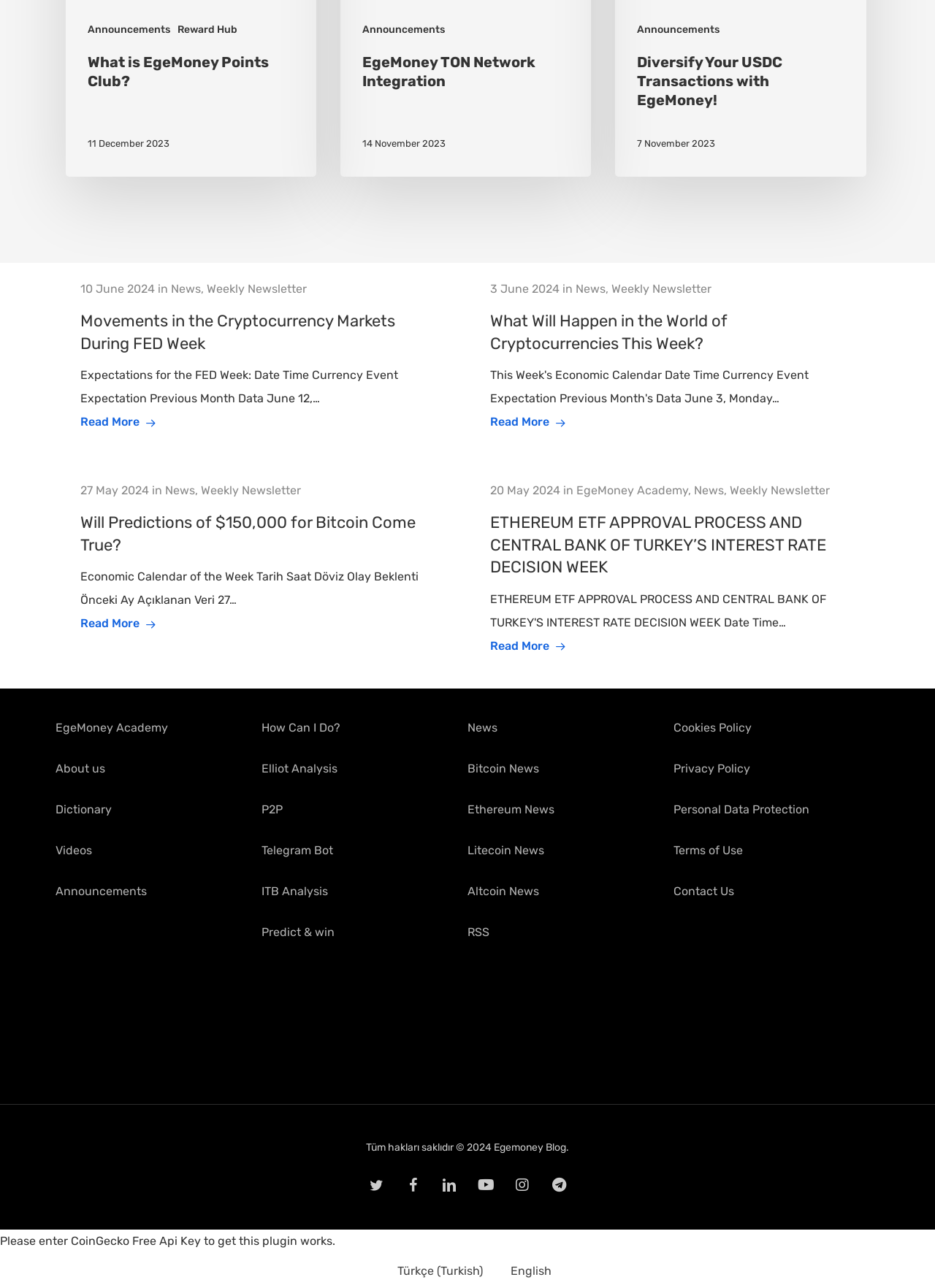Find the bounding box coordinates for the UI element whose description is: "How Can I Do?". The coordinates should be four float numbers between 0 and 1, in the format [left, top, right, bottom].

[0.28, 0.56, 0.364, 0.571]